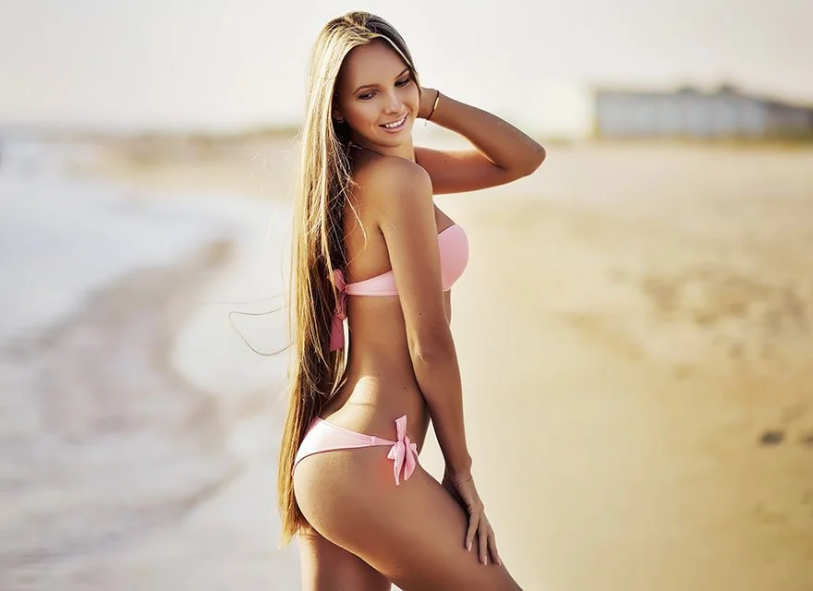Offer an in-depth caption of the image, mentioning all notable aspects.

The image showcases a young woman posing confidently on a beach, dressed in a stylish pink bikini that beautifully accentuates her figure. Her long, flowing hair cascades down her back, glistening in the sunlight, and she flashes a warm smile, conveying a sense of joy and relaxation. The soft sandy beach stretches behind her, with gentle waves lapping at the shore, creating a serene and picturesque backdrop. This scene captures the essence of summer bliss and body positivity, highlighting a moment of carefree enjoyment by the sea.